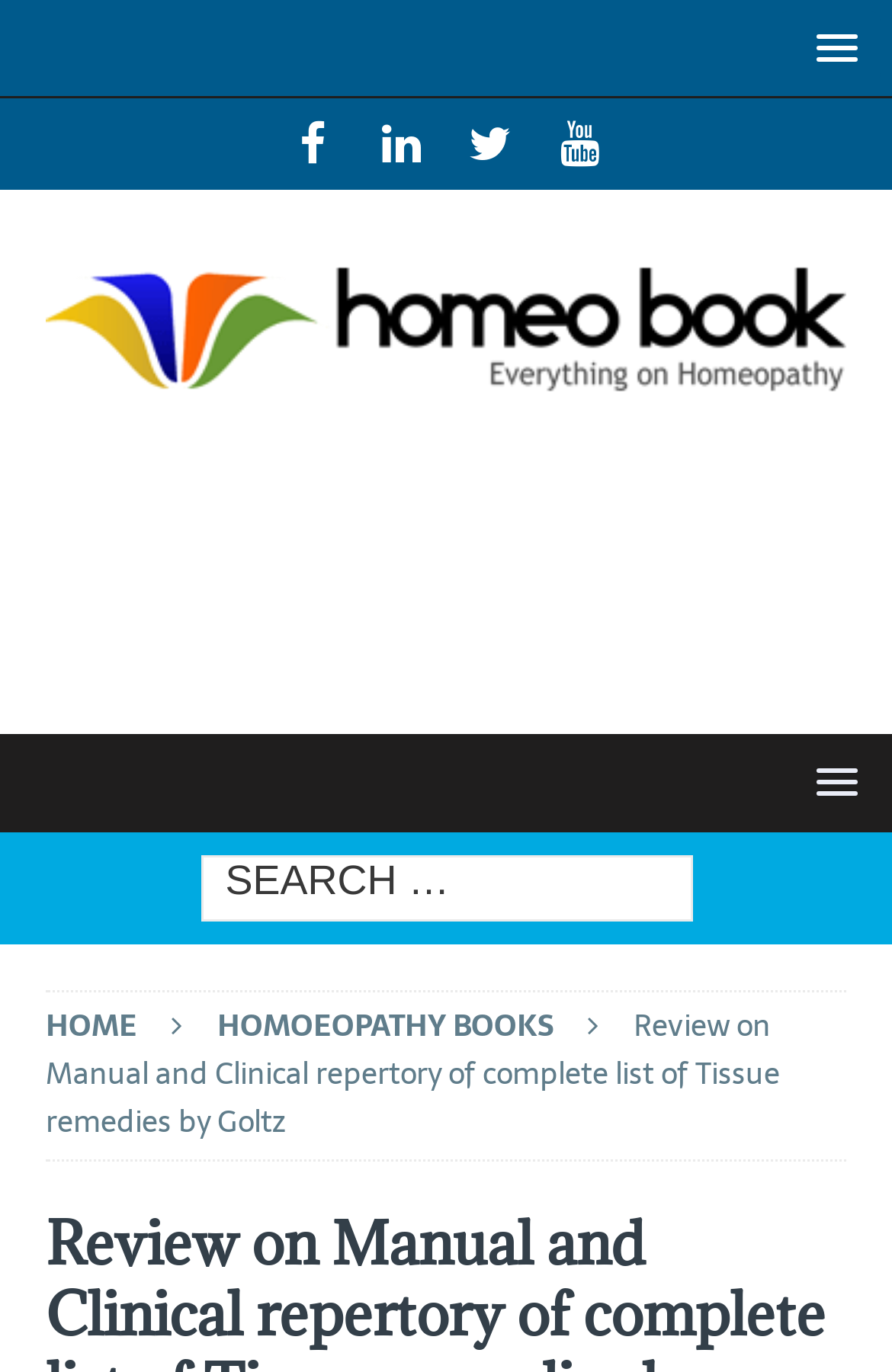Provide the bounding box coordinates of the section that needs to be clicked to accomplish the following instruction: "Visit Homeopathy Resource by Homeobook.com."

[0.051, 0.271, 0.949, 0.307]